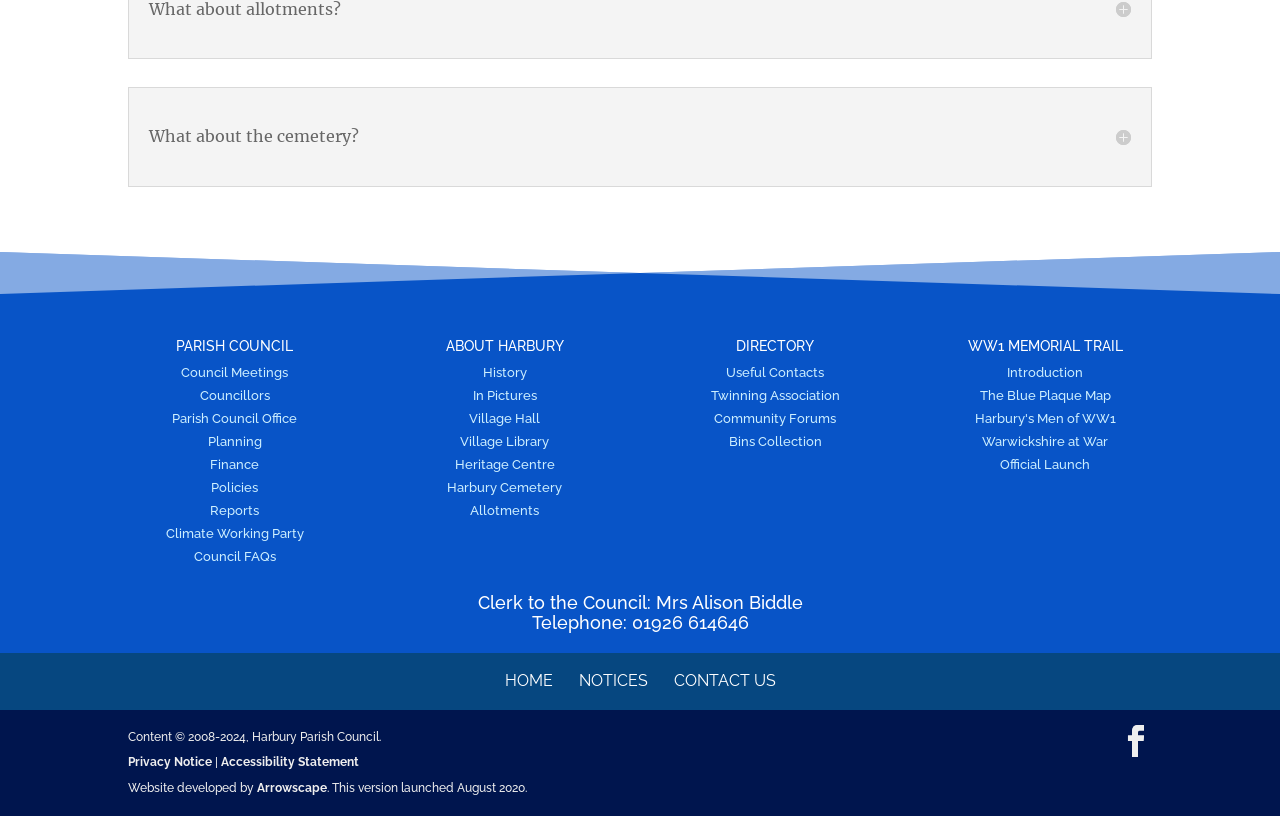Please identify the bounding box coordinates of the element that needs to be clicked to perform the following instruction: "View History".

[0.377, 0.447, 0.412, 0.466]